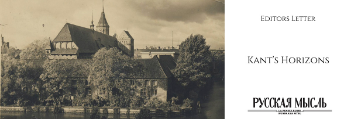Please respond to the question using a single word or phrase:
What is the environment depicted in the image?

Serene